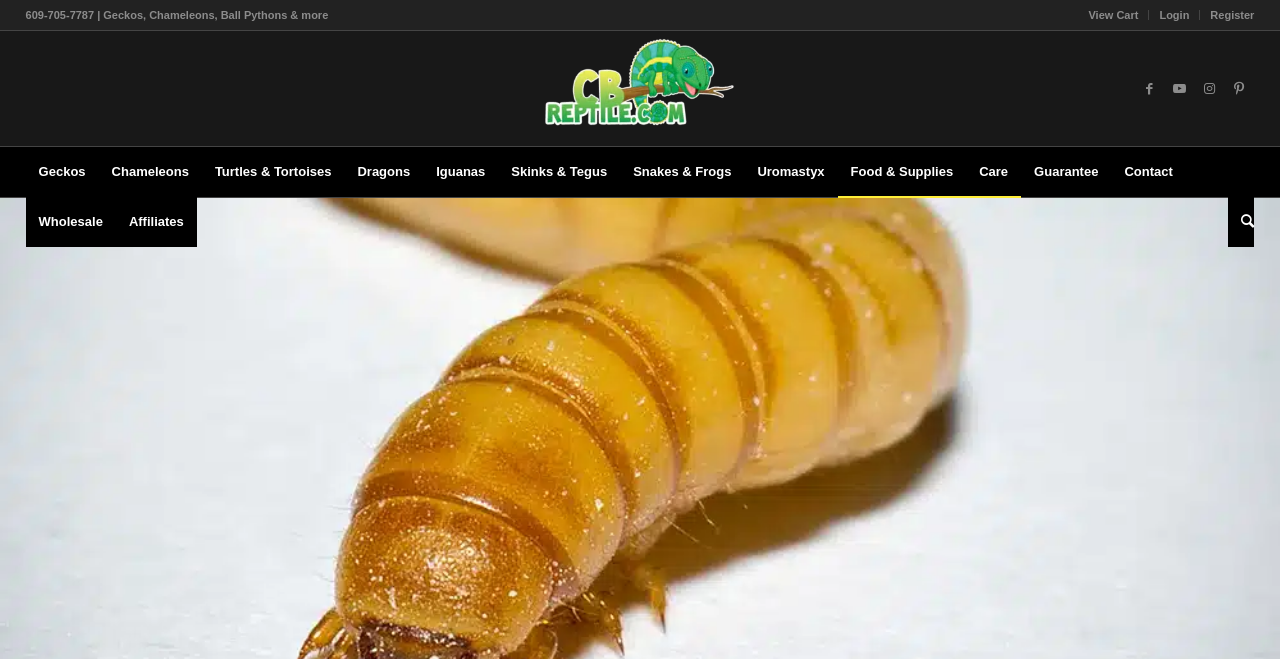What is the primary heading on this webpage?

LIVE MEALWORMS FOR SALE